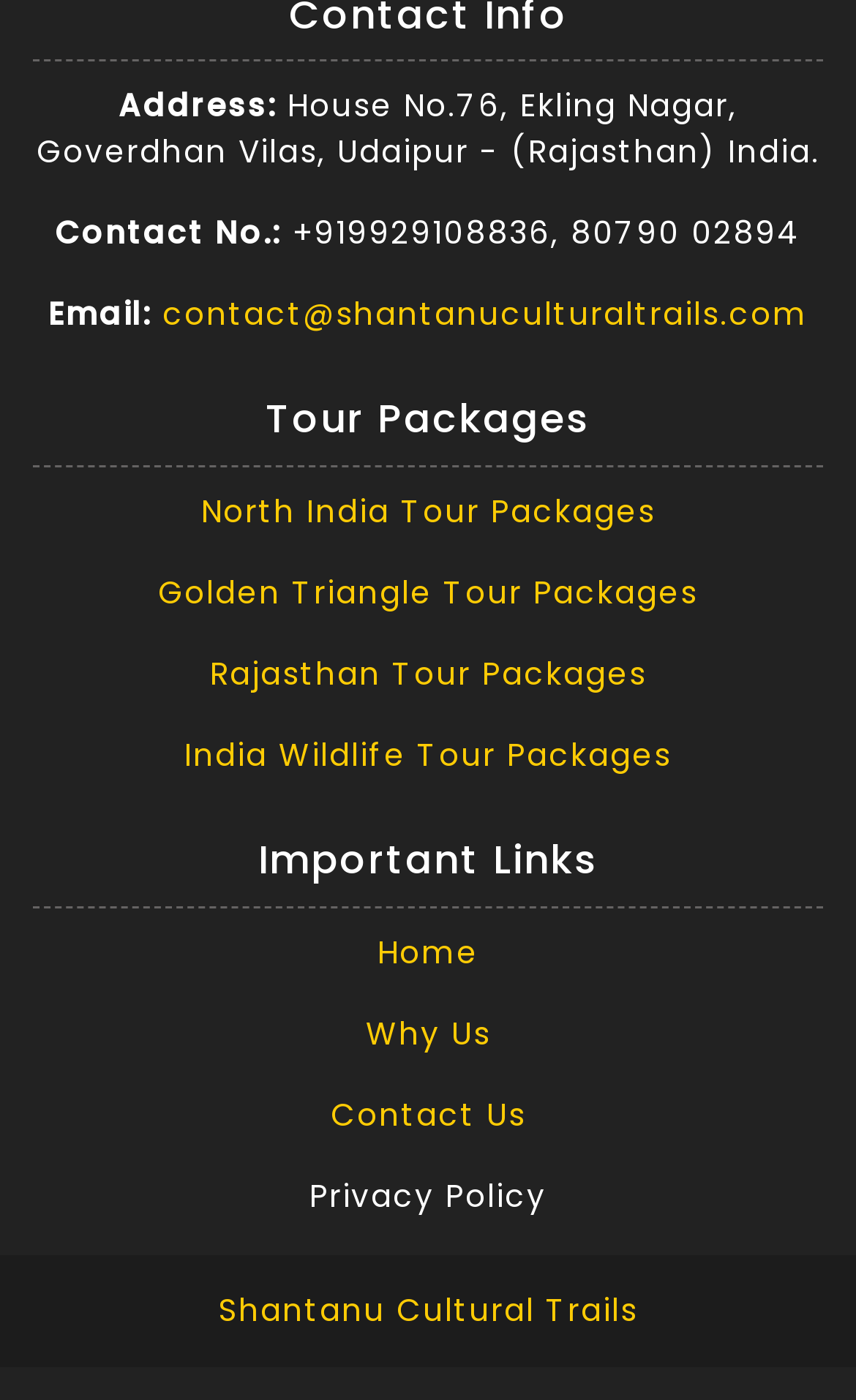Based on the element description, predict the bounding box coordinates (top-left x, top-left y, bottom-right x, bottom-right y) for the UI element in the screenshot: Golden Triangle Tour Packages

[0.185, 0.408, 0.815, 0.439]